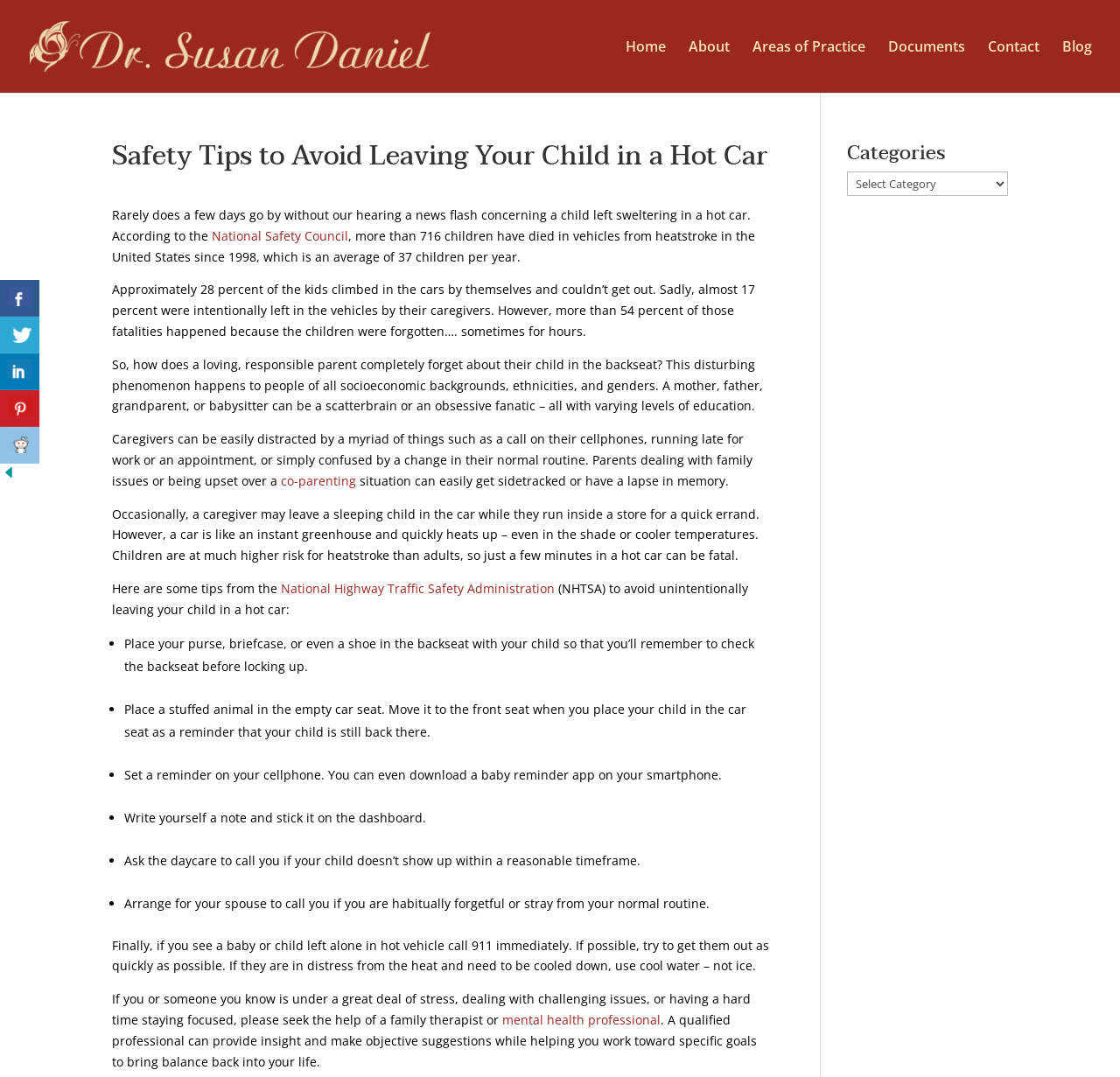Can you identify the bounding box coordinates of the clickable region needed to carry out this instruction: 'Share this article on Facebook'? The coordinates should be four float numbers within the range of 0 to 1, stated as [left, top, right, bottom].

[0.0, 0.26, 0.035, 0.294]